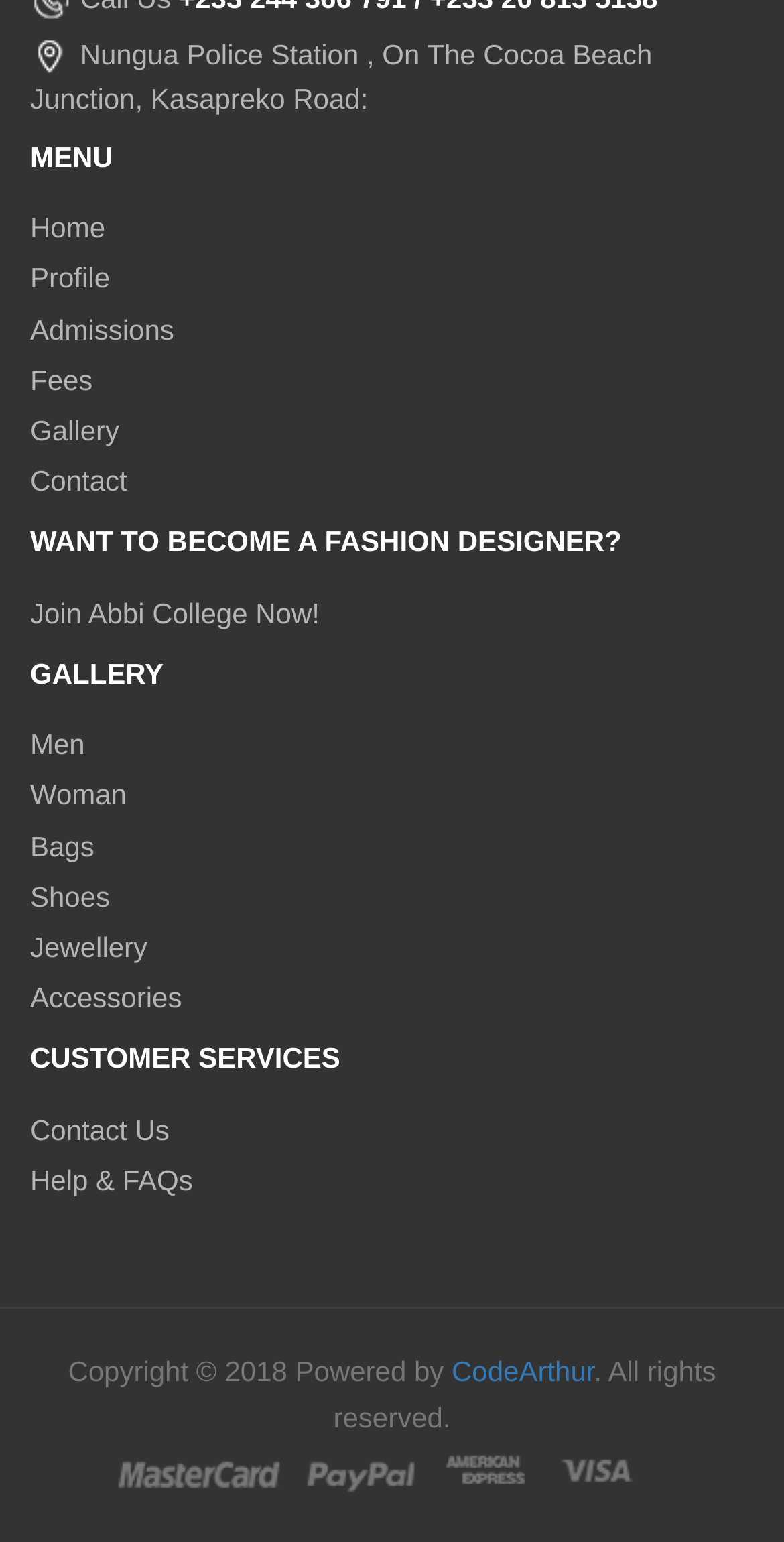Provide a brief response using a word or short phrase to this question:
What is the address of Nungua Police Station?

On The Cocoa Beach Junction, Kasapreko Road